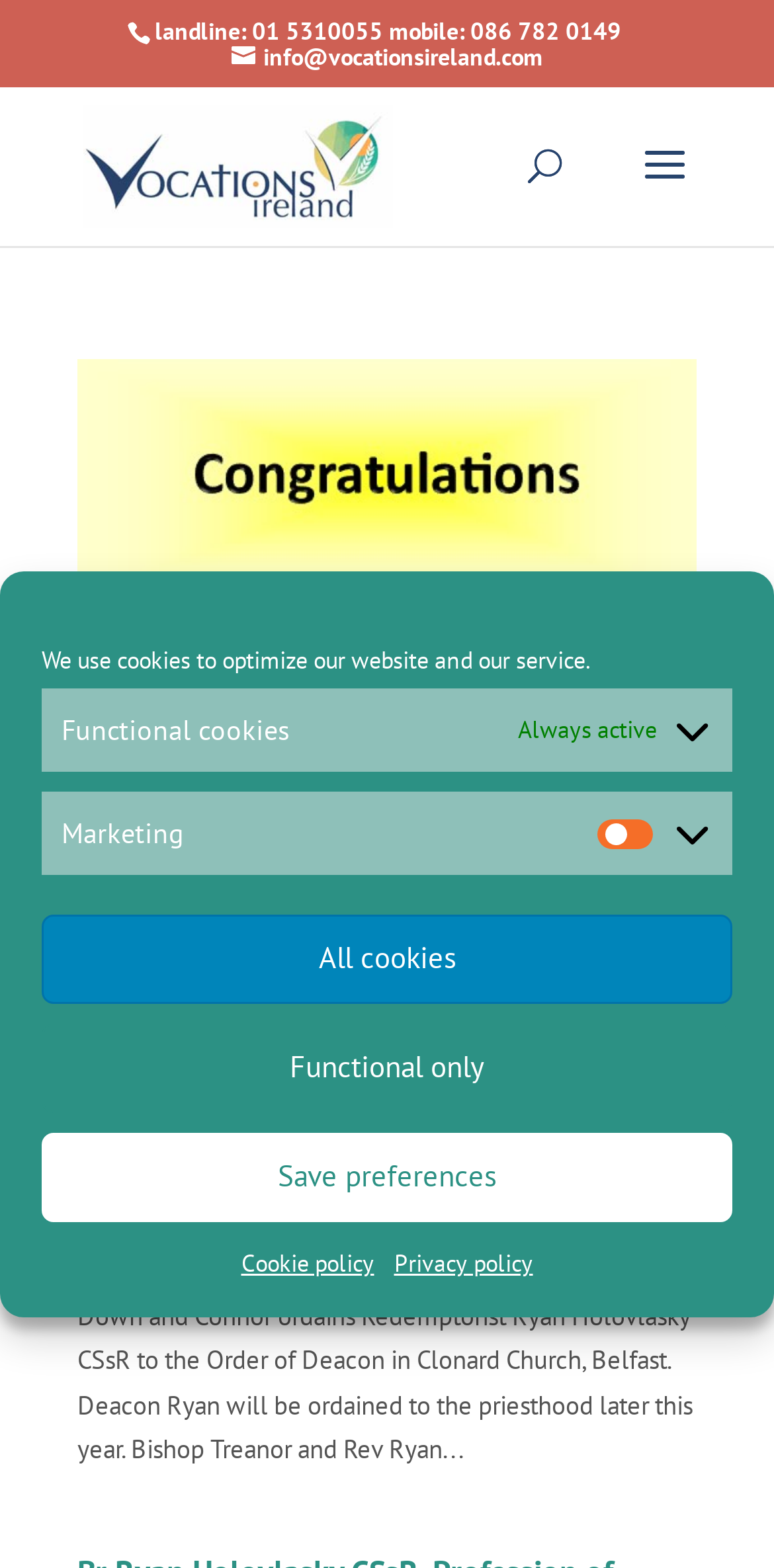Create an elaborate caption for the webpage.

The webpage is about Vocations Ireland, with a focus on news and events related to vocations and religious life. At the top of the page, there is a dialog box for managing cookie consent, which includes a message about the use of cookies, details about functional and marketing cookies, and buttons to manage preferences.

Below the dialog box, there is a section with contact information, including a landline and mobile phone number, an email address, and links to the Vocations Ireland website and social media profiles. A search bar is located to the right of this section.

The main content of the page is divided into two articles. The first article features a news story about Sr Alicia Vacos, a Comboni Missionary Sister who was honored with the 2021 International Women of Courage Award. The article includes a heading, a brief summary, and a link to read more. There are also links to related categories, such as Celebrations, Events, and Missionary Sisters.

The second article is about Ryan Holovasky CSsR, who was ordained to the Order of Deacon. This article also includes a heading, a brief summary, and links to related categories, such as Events, News, and Vocation Stories. There are several images throughout the page, including a logo for Vocations Ireland and images related to the news stories.

Overall, the webpage is well-organized and easy to navigate, with clear headings and concise summaries of the news stories. The use of links and categories helps to facilitate exploration of related topics and news stories.